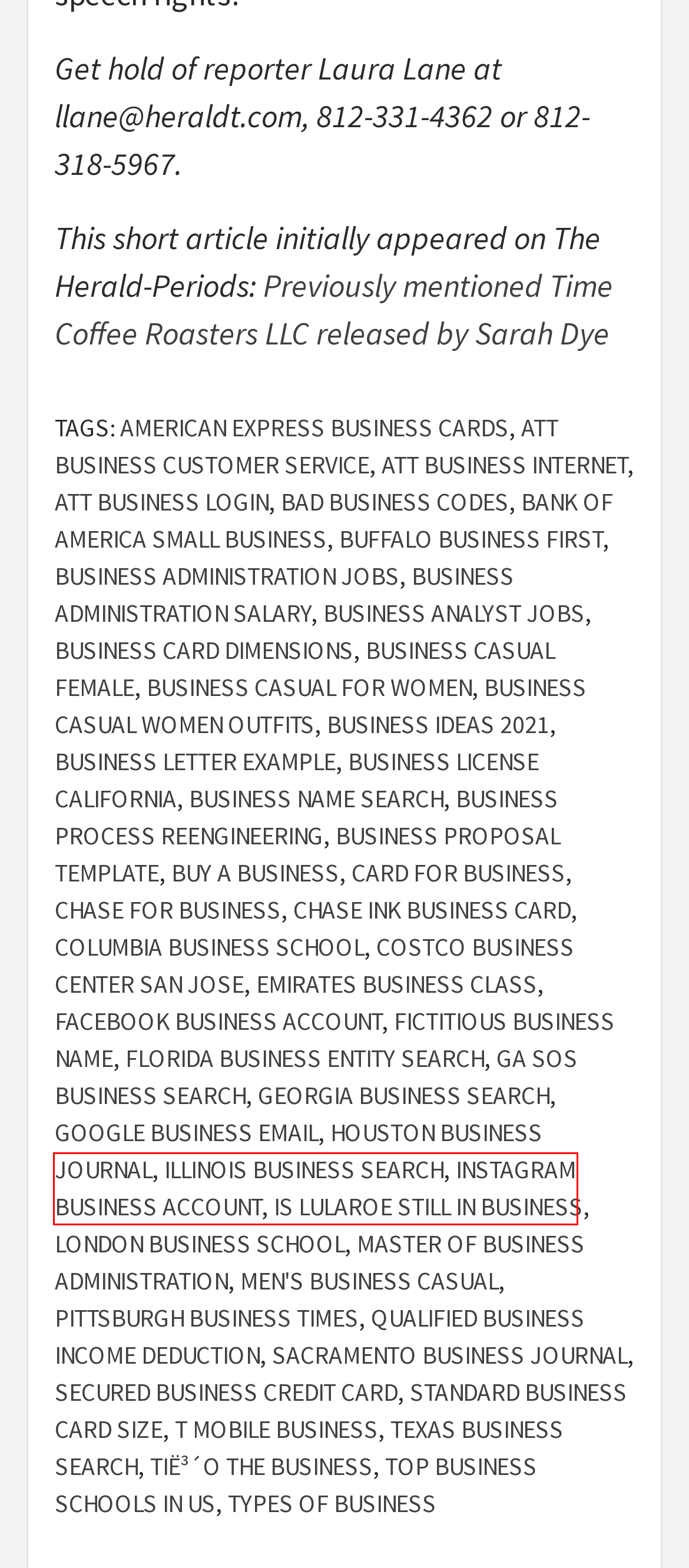A screenshot of a webpage is given, marked with a red bounding box around a UI element. Please select the most appropriate webpage description that fits the new page after clicking the highlighted element. Here are the candidates:
A. Sacramento Business Journal – Mindbodybusiness
B. Att Business Internet – Mindbodybusiness
C. Instagram Business Account – Mindbodybusiness
D. Google Business Email – Mindbodybusiness
E. Business Analyst Jobs – Mindbodybusiness
F. Bank Of America Small Business – Mindbodybusiness
G. T Mobile Business – Mindbodybusiness
H. Ga Sos Business Search – Mindbodybusiness

C